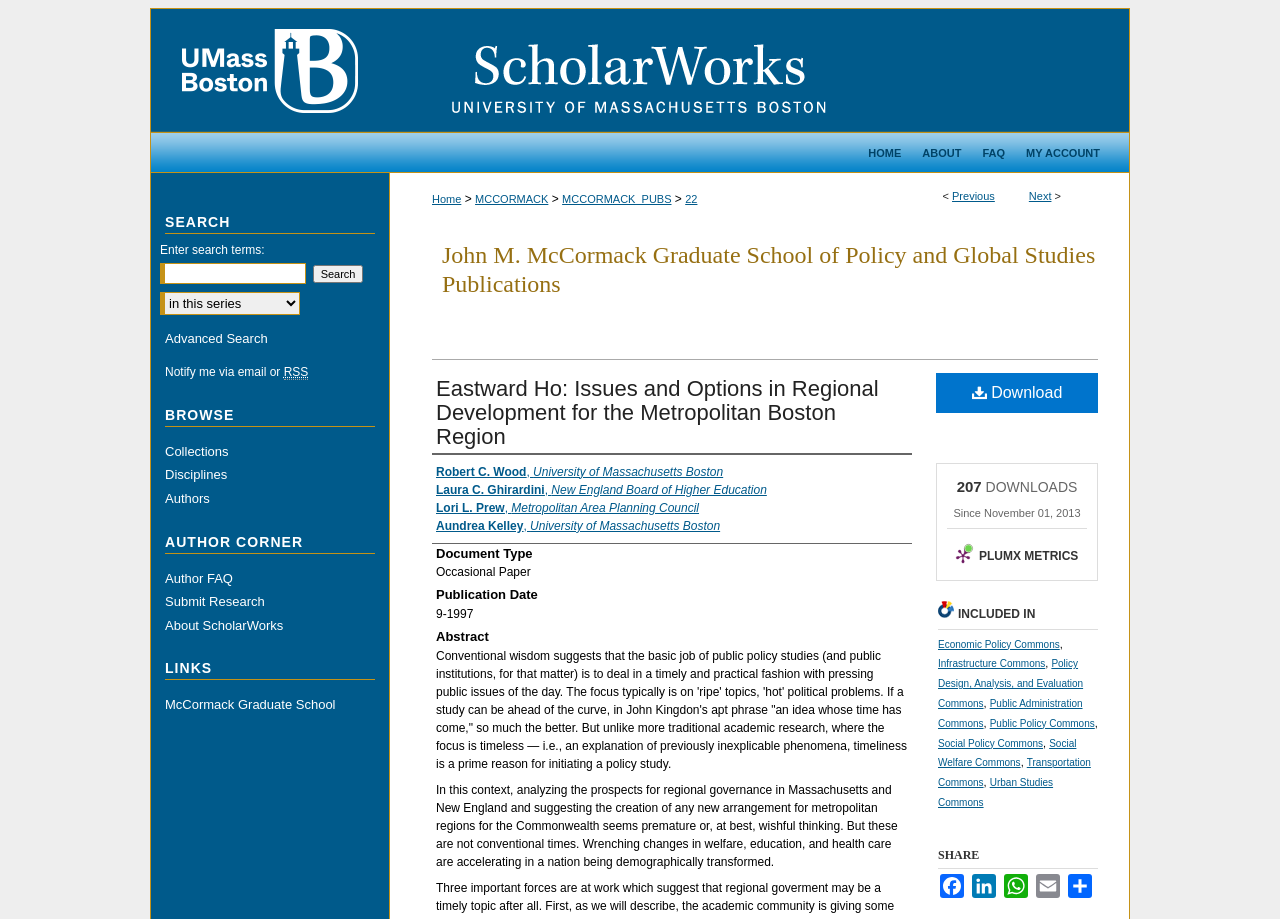Please specify the bounding box coordinates of the area that should be clicked to accomplish the following instruction: "Browse collections". The coordinates should consist of four float numbers between 0 and 1, i.e., [left, top, right, bottom].

[0.129, 0.483, 0.305, 0.5]